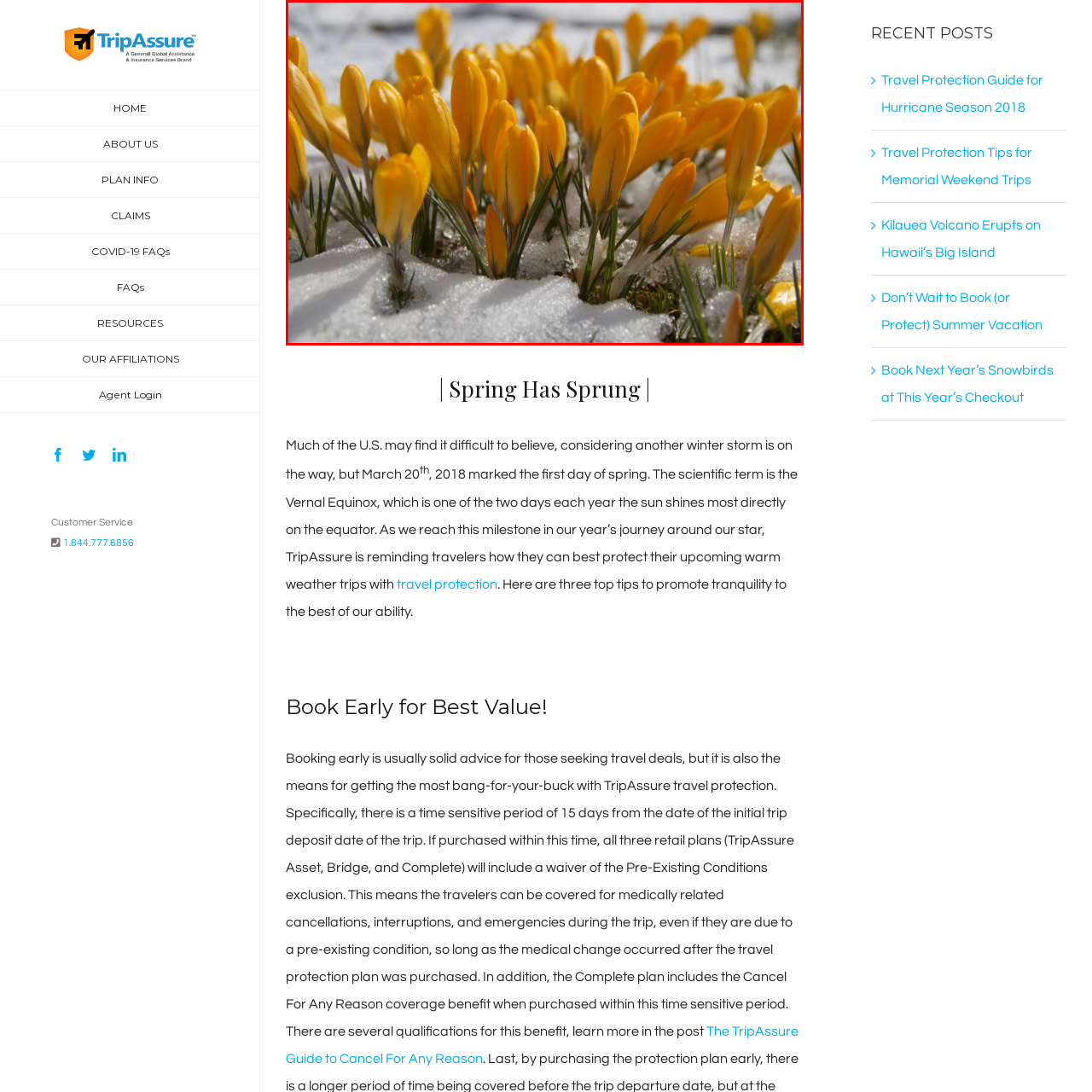Please concentrate on the part of the image enclosed by the red bounding box and answer the following question in detail using the information visible: What season is symbolized by the image?

The caption states that the image symbolizes the arrival of spring, which is evident from the vibrant yellow crocuses emerging from the snow, signifying the transition from winter to spring.